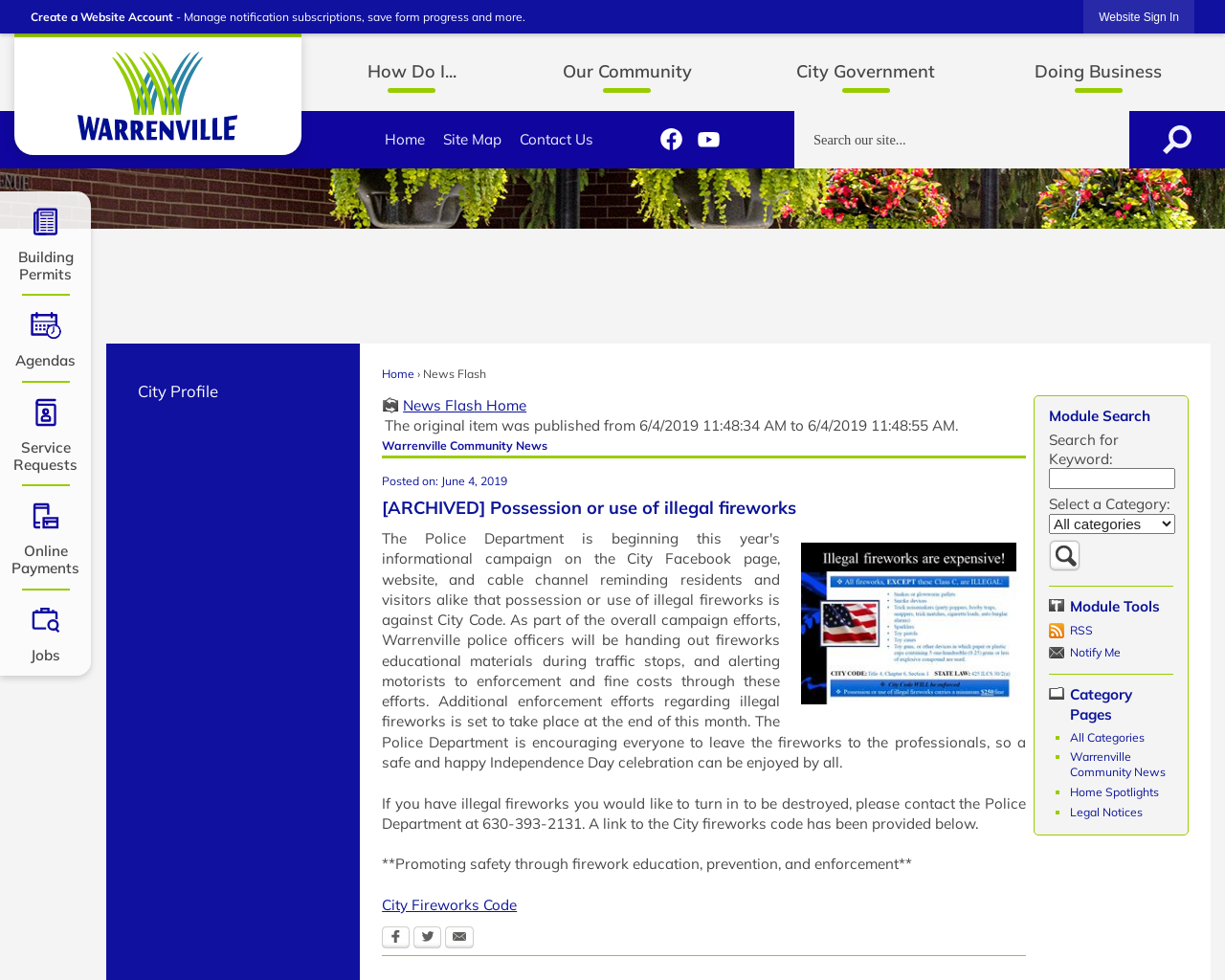Please identify the bounding box coordinates of the element that needs to be clicked to perform the following instruction: "Create a website account".

[0.025, 0.01, 0.141, 0.024]